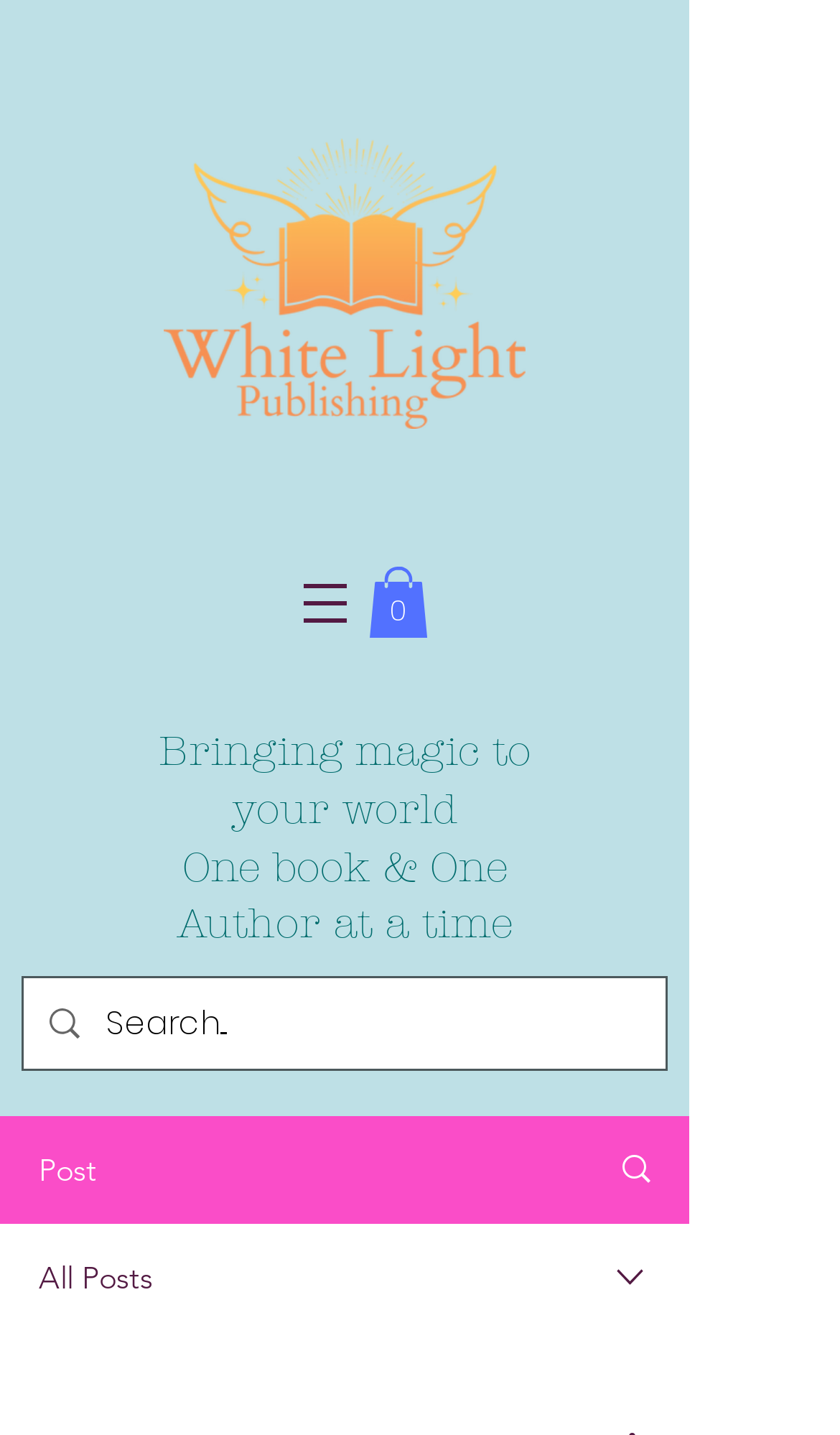Given the webpage screenshot, identify the bounding box of the UI element that matches this description: "Search".

[0.695, 0.779, 0.818, 0.851]